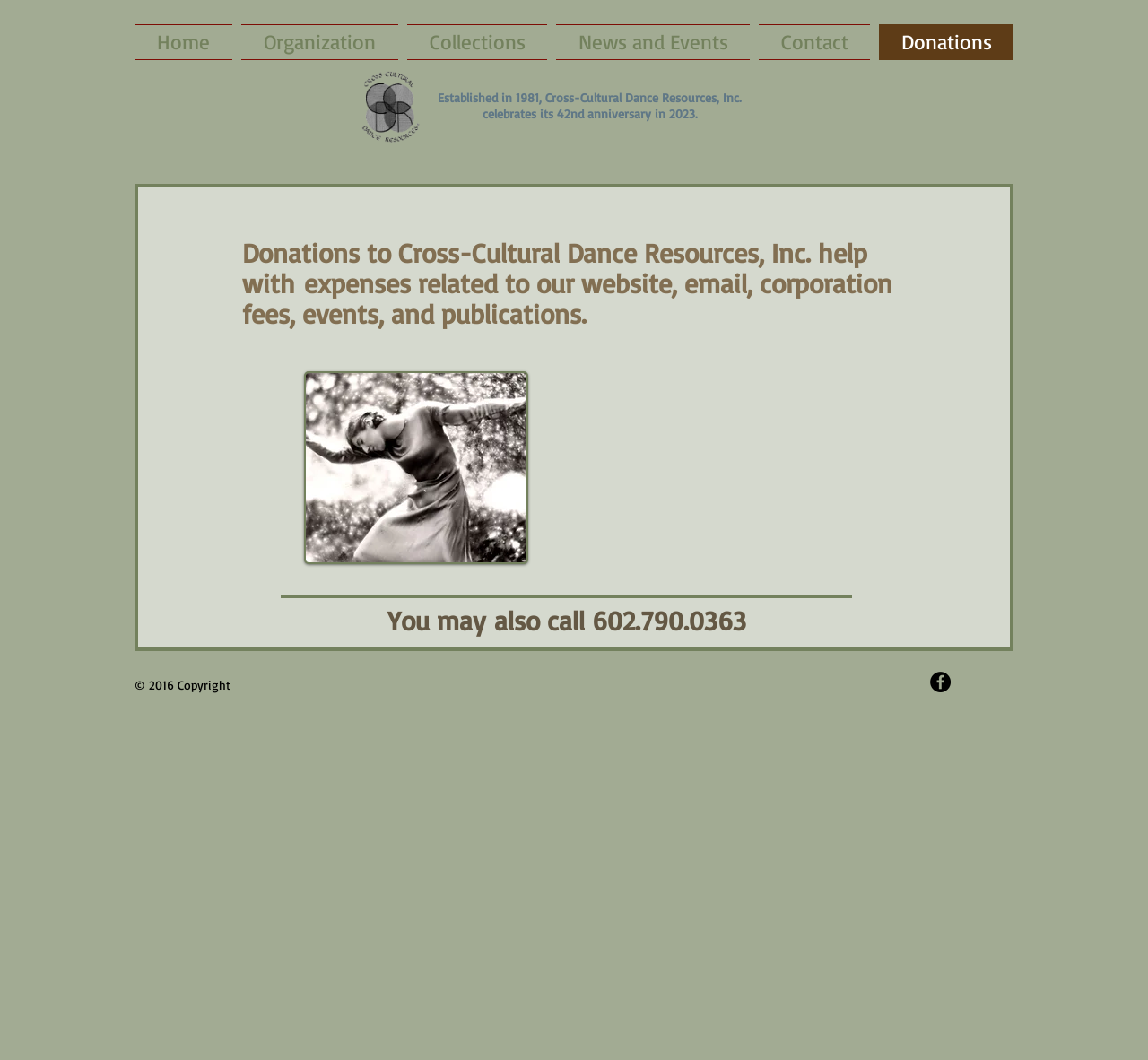Elaborate on the webpage's design and content in a detailed caption.

The webpage is about donations to Cross-Cultural Dance Resources, Inc. At the top, there is a navigation menu with six links: Home, Organization, Collections, News and Events, Contact, and Donations. The Donations link is currently focused. 

To the right of the navigation menu, there is a logo image. Below the navigation menu, there is a heading that announces the organization's 42nd anniversary in 2023. 

The main content area is divided into two sections. The top section has a heading that explains how donations help with the organization's expenses. Below this heading, there is an image of Gertrude Kurath. 

The second section has a heading that provides an alternative way to make donations by calling a phone number. 

At the bottom of the page, there is a copyright notice that reads "© 2016 Copyright". To the right of the copyright notice, there is a social media link to Facebook, represented by a black circle icon.